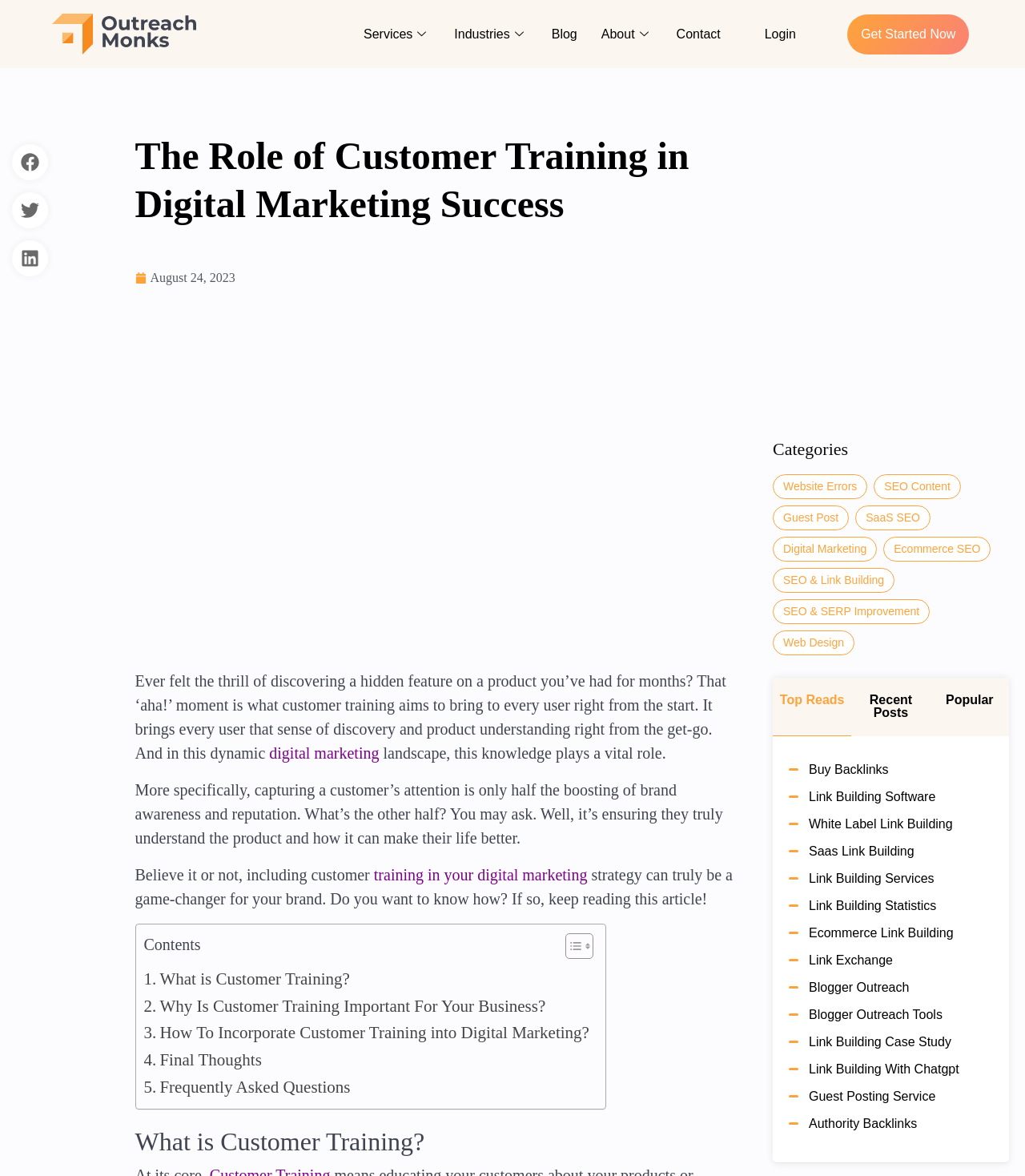Ascertain the bounding box coordinates for the UI element detailed here: "About". The coordinates should be provided as [left, top, right, bottom] with each value being a float between 0 and 1.

[0.575, 0.01, 0.648, 0.048]